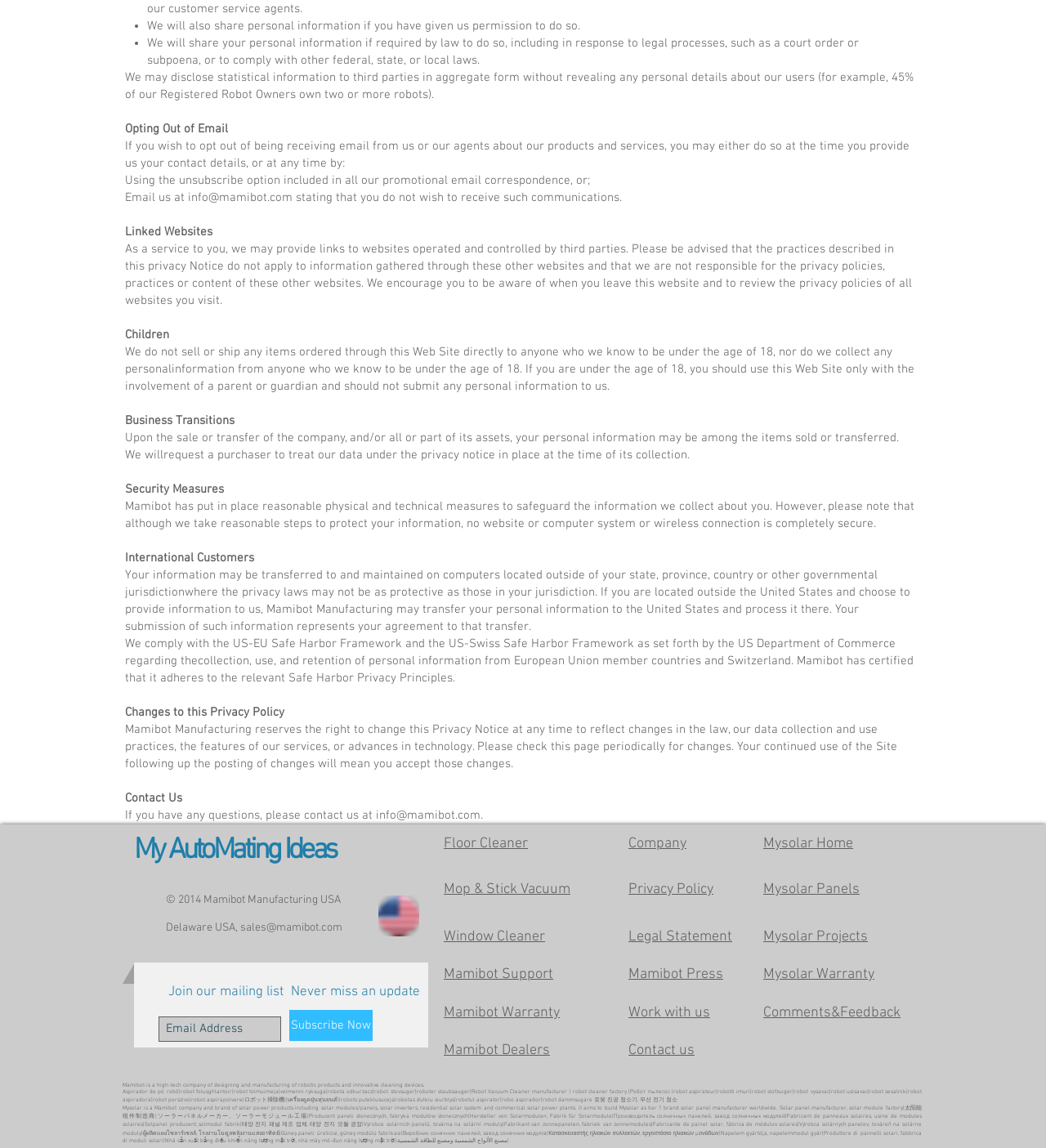Kindly provide the bounding box coordinates of the section you need to click on to fulfill the given instruction: "Subscribe to the newsletter".

[0.152, 0.885, 0.269, 0.907]